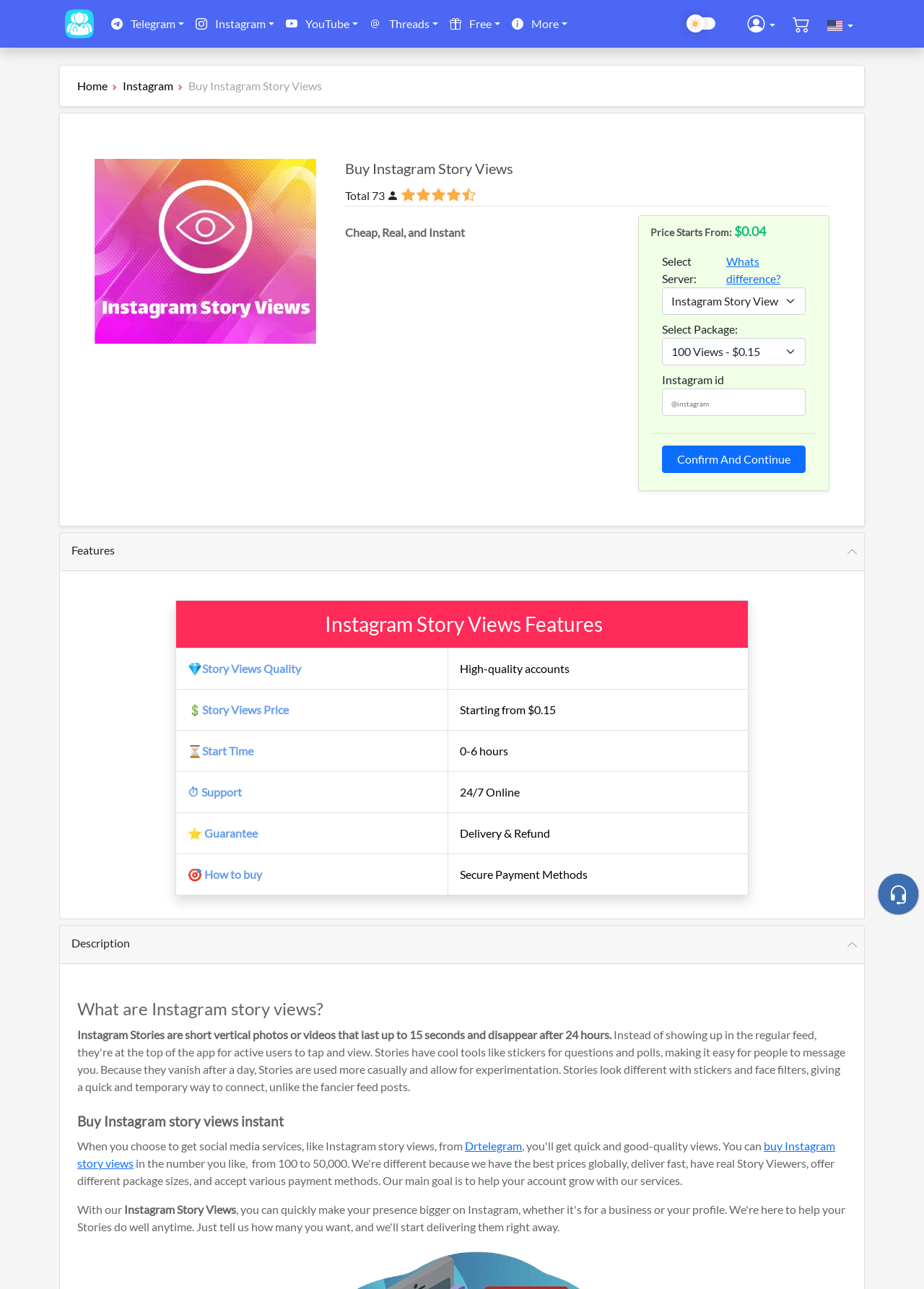Can you pinpoint the bounding box coordinates for the clickable element required for this instruction: "Click the Instagram link"? The coordinates should be four float numbers between 0 and 1, i.e., [left, top, right, bottom].

[0.206, 0.007, 0.303, 0.03]